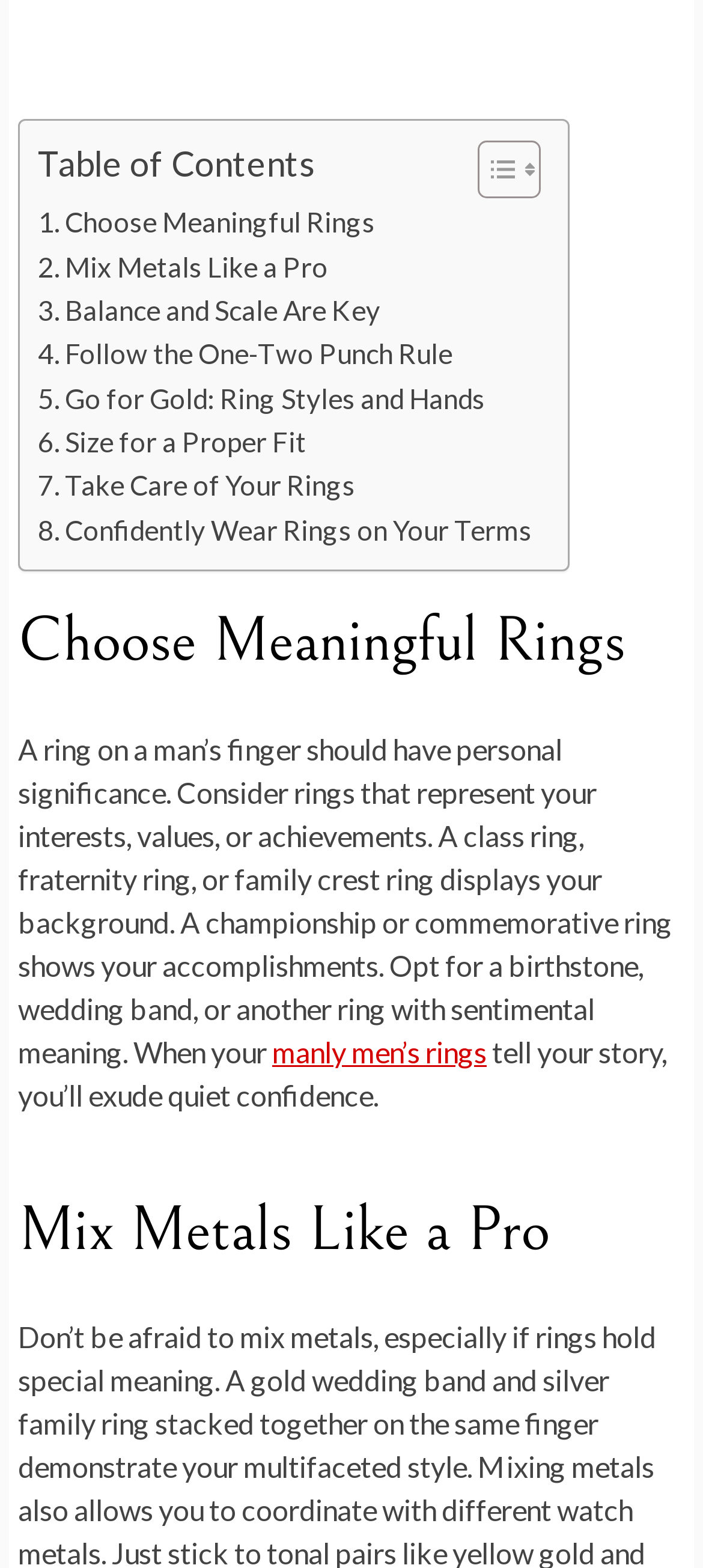What is the position of the 'Toggle Table of Content' link?
Based on the image, give a concise answer in the form of a single word or short phrase.

top-right